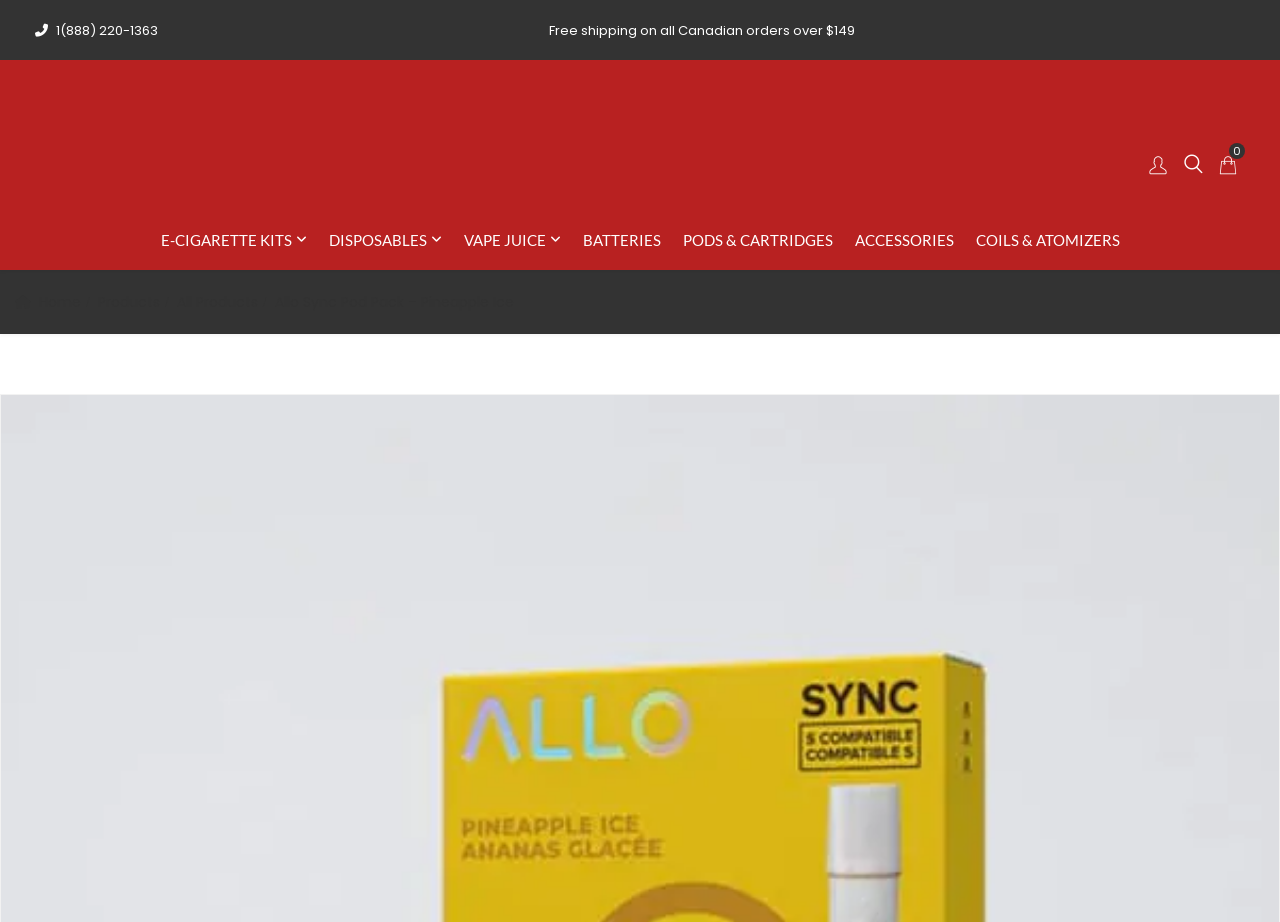Using the elements shown in the image, answer the question comprehensively: What is the phone number for customer support?

I found the phone number by looking at the top of the webpage, where there is a link with a phone icon and the text '1(888) 220-1363'. This suggests that this is the customer support phone number.